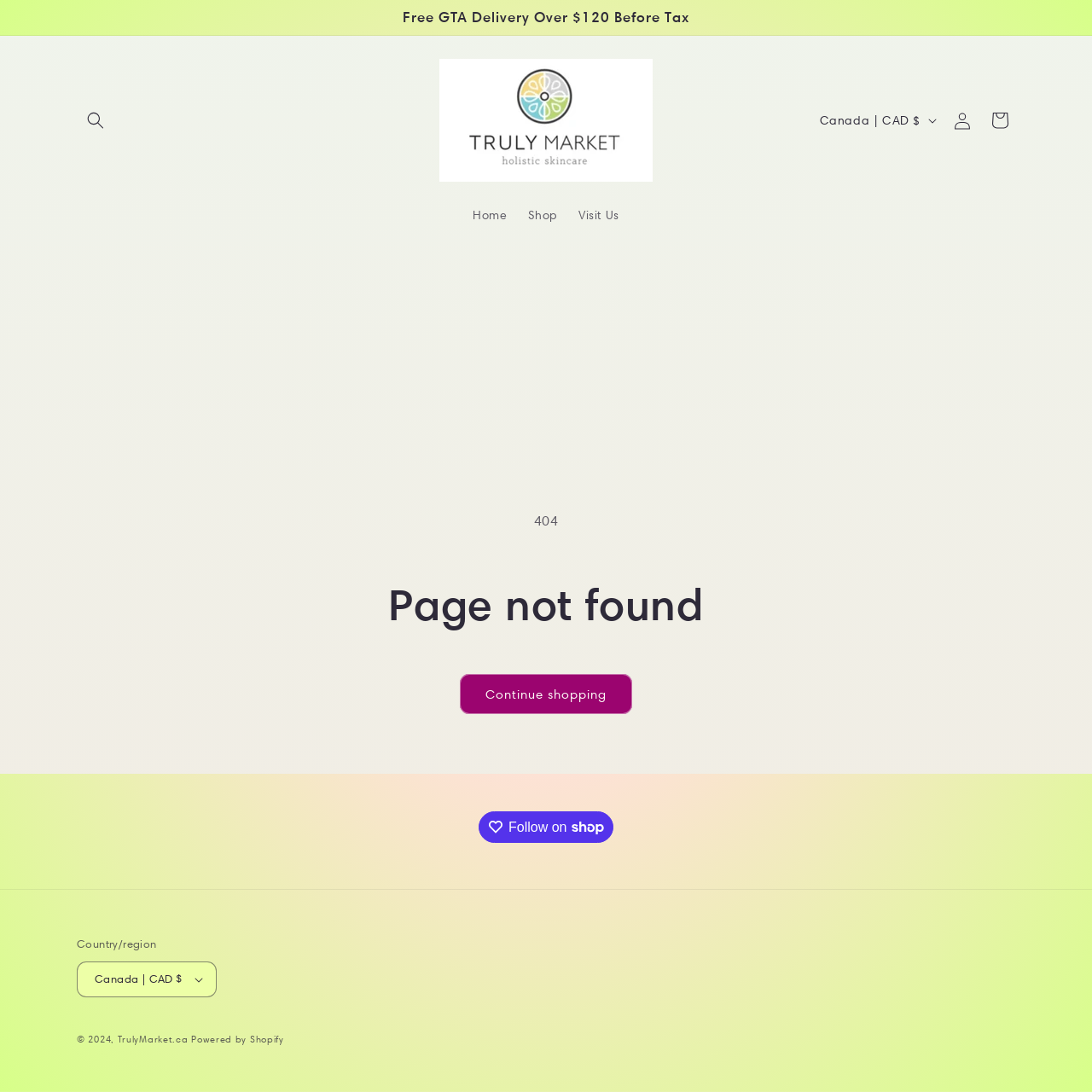Locate the UI element described as follows: "Powered by Shopify". Return the bounding box coordinates as four float numbers between 0 and 1 in the order [left, top, right, bottom].

[0.175, 0.946, 0.26, 0.957]